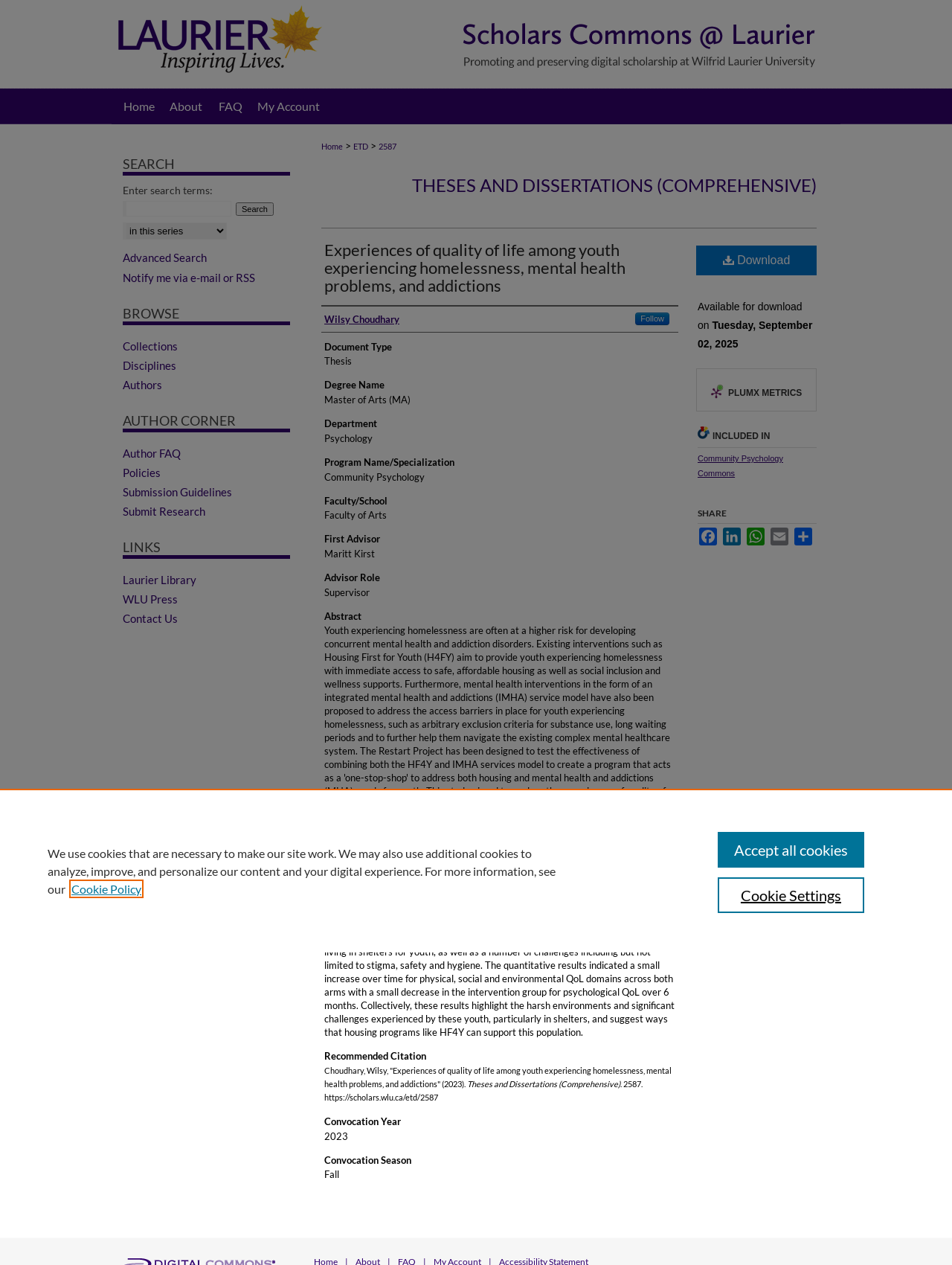Locate the bounding box coordinates of the element you need to click to accomplish the task described by this instruction: "Go to Home".

None